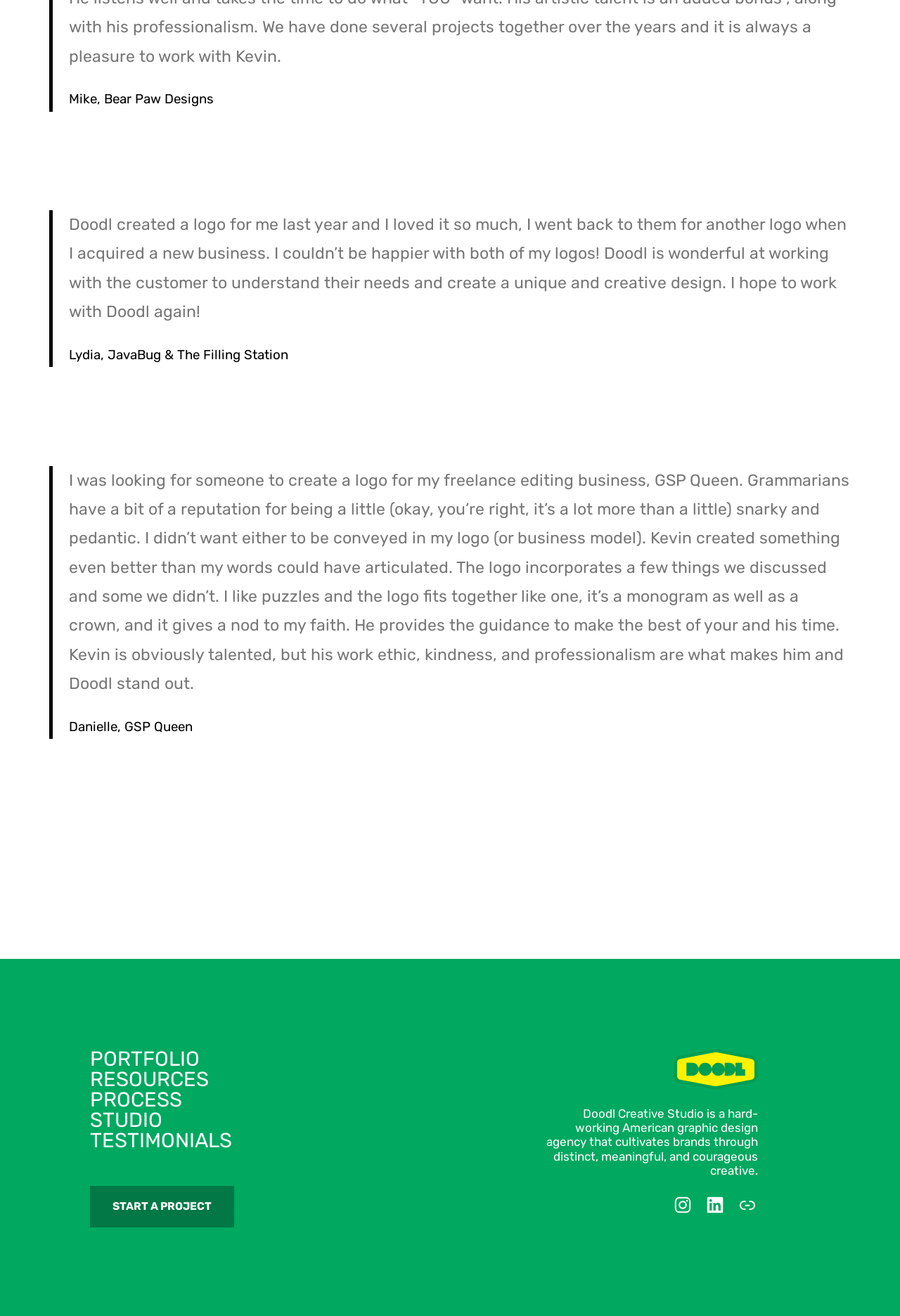Please specify the bounding box coordinates of the clickable region necessary for completing the following instruction: "Visit Instagram". The coordinates must consist of four float numbers between 0 and 1, i.e., [left, top, right, bottom].

[0.747, 0.908, 0.771, 0.924]